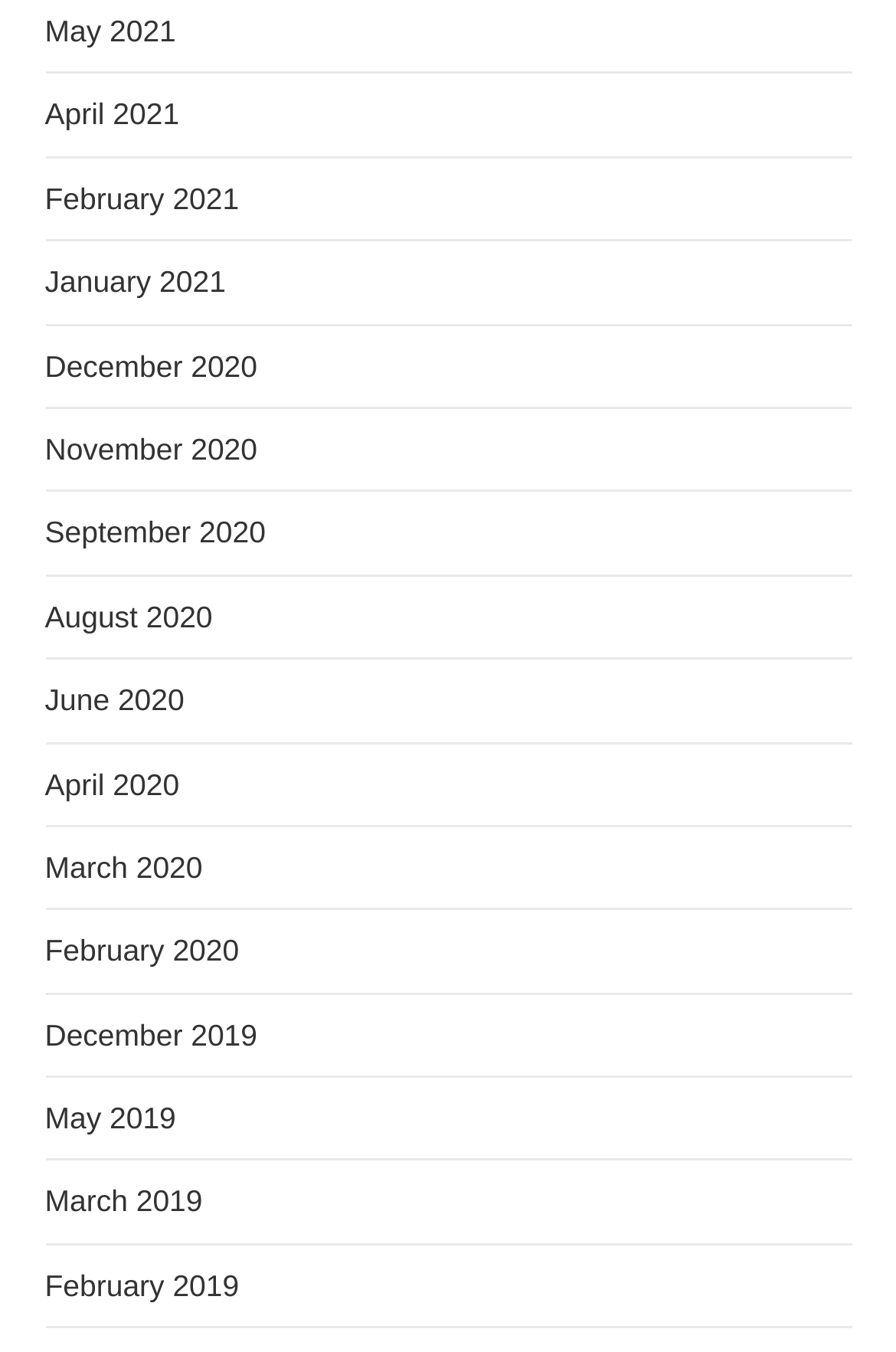Locate the bounding box coordinates of the element that should be clicked to fulfill the instruction: "view February 2019".

[0.05, 0.938, 0.267, 0.964]